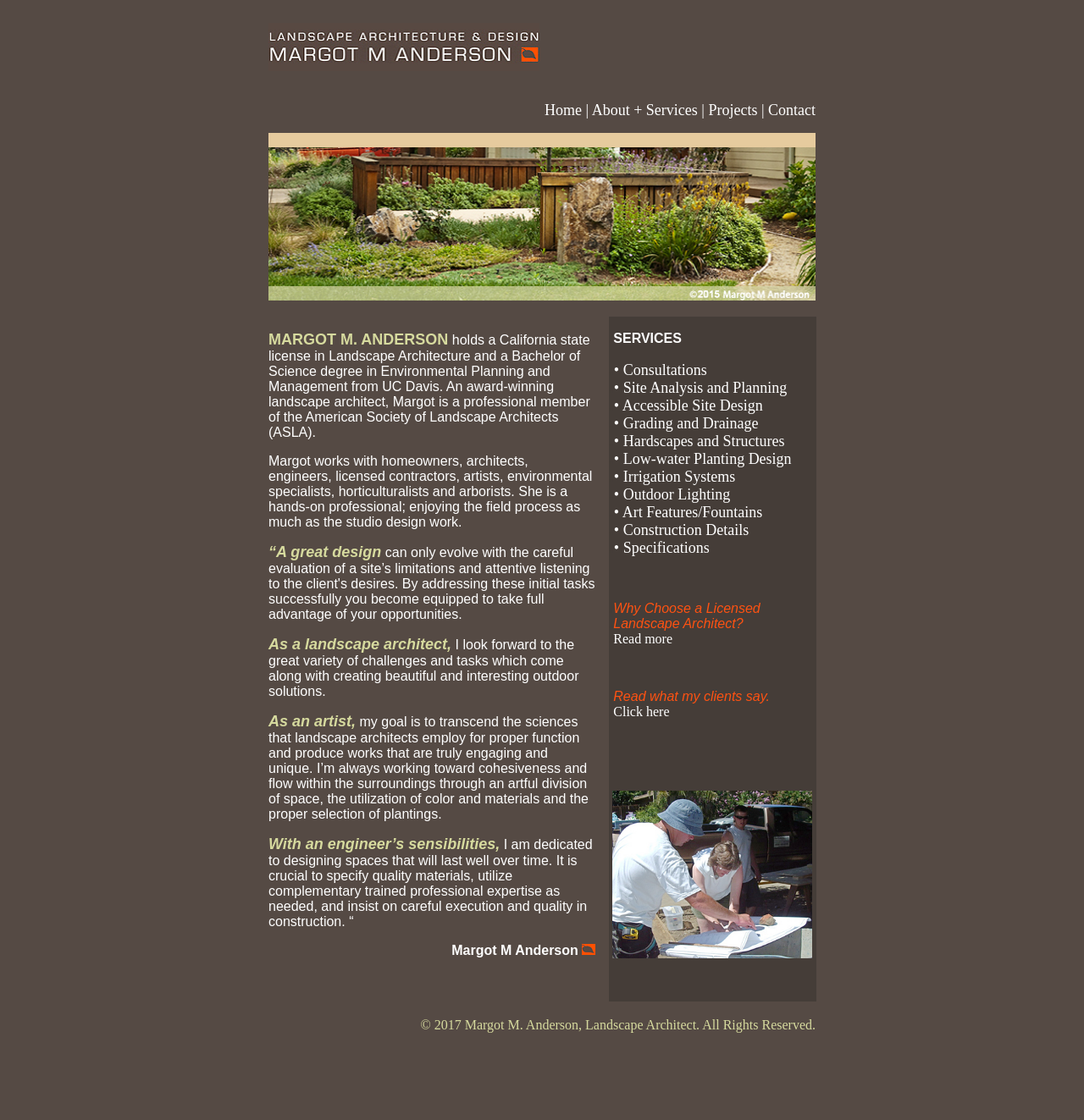How many images are on the webpage?
Answer the question based on the image using a single word or a brief phrase.

4